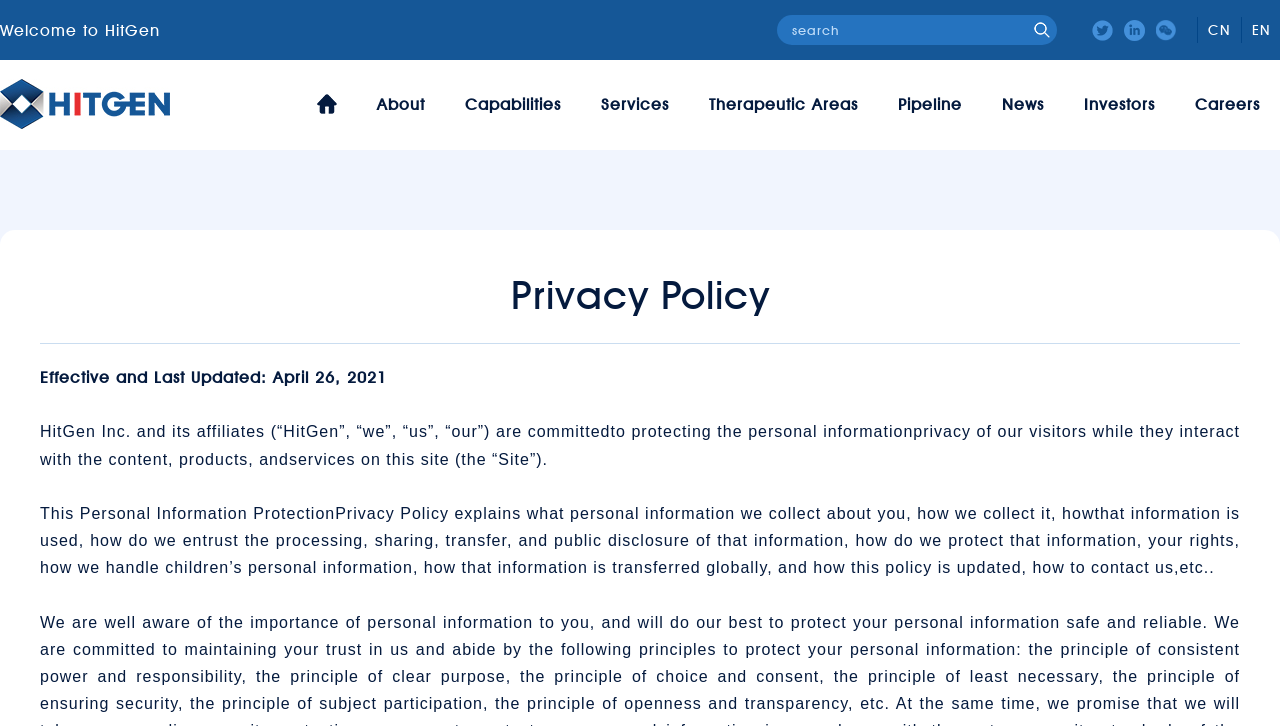Please provide the bounding box coordinates for the element that needs to be clicked to perform the instruction: "go to About page". The coordinates must consist of four float numbers between 0 and 1, formatted as [left, top, right, bottom].

[0.283, 0.083, 0.344, 0.207]